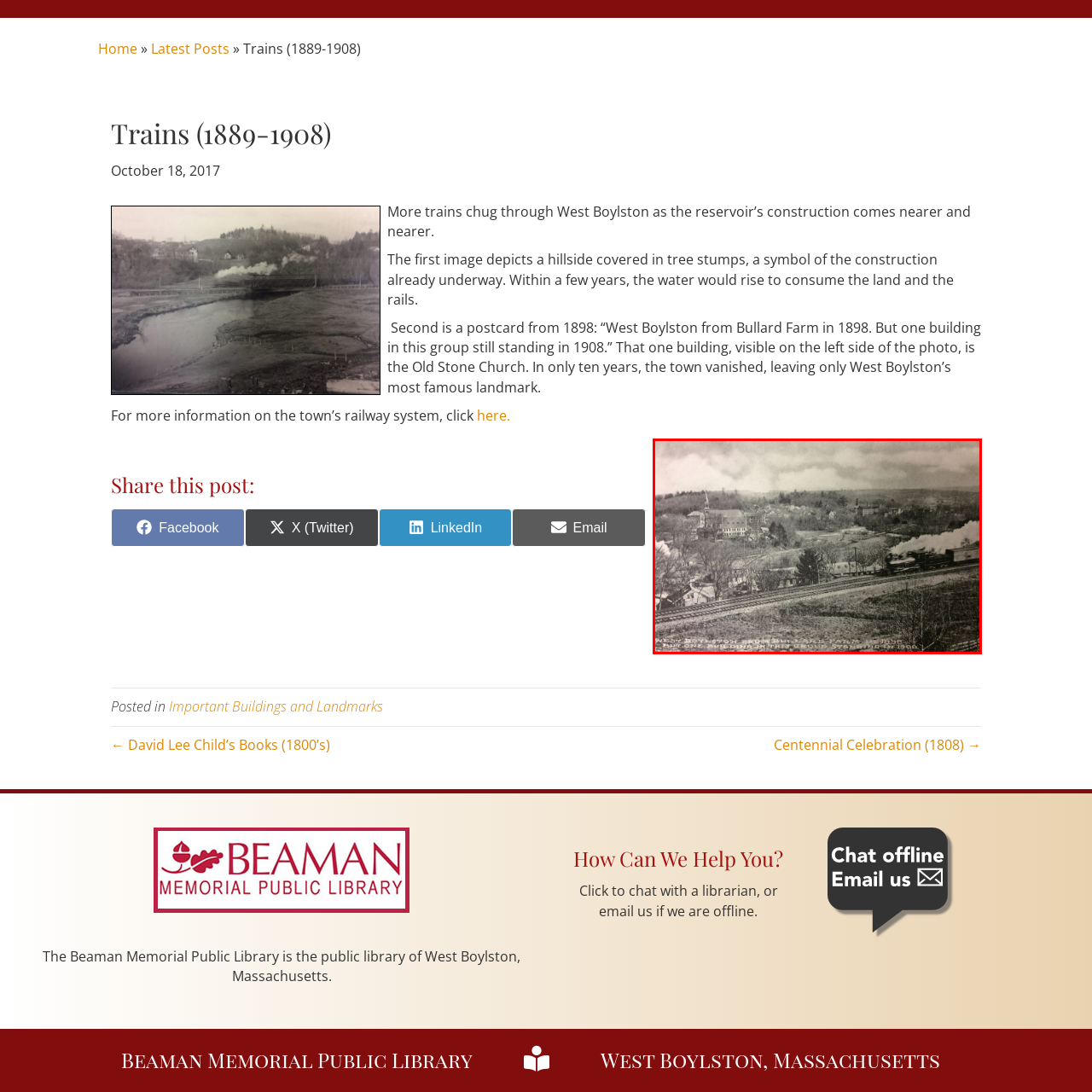Generate a detailed caption for the picture within the red-bordered area.

The photograph showcases a historical view of West Boylston, Massachusetts, as it appeared in 1898. In the foreground, a steam locomotive guages through the landscape, symbolizing the town's vibrant railway system. The image captures the surrounding hillside dotted with trees and buildings, with a notable church steeple visible in the background, hinting at the community's architectural heritage. This snapshot not only reveals the picturesque setting of the time, but also the imminent transformation of the area due to the construction of a reservoir, which would significantly alter the landscape in the years to come. The photograph is a stark reminder of the changes that have taken place, showcasing both the transportation developments and the evolving nature of the town itself.